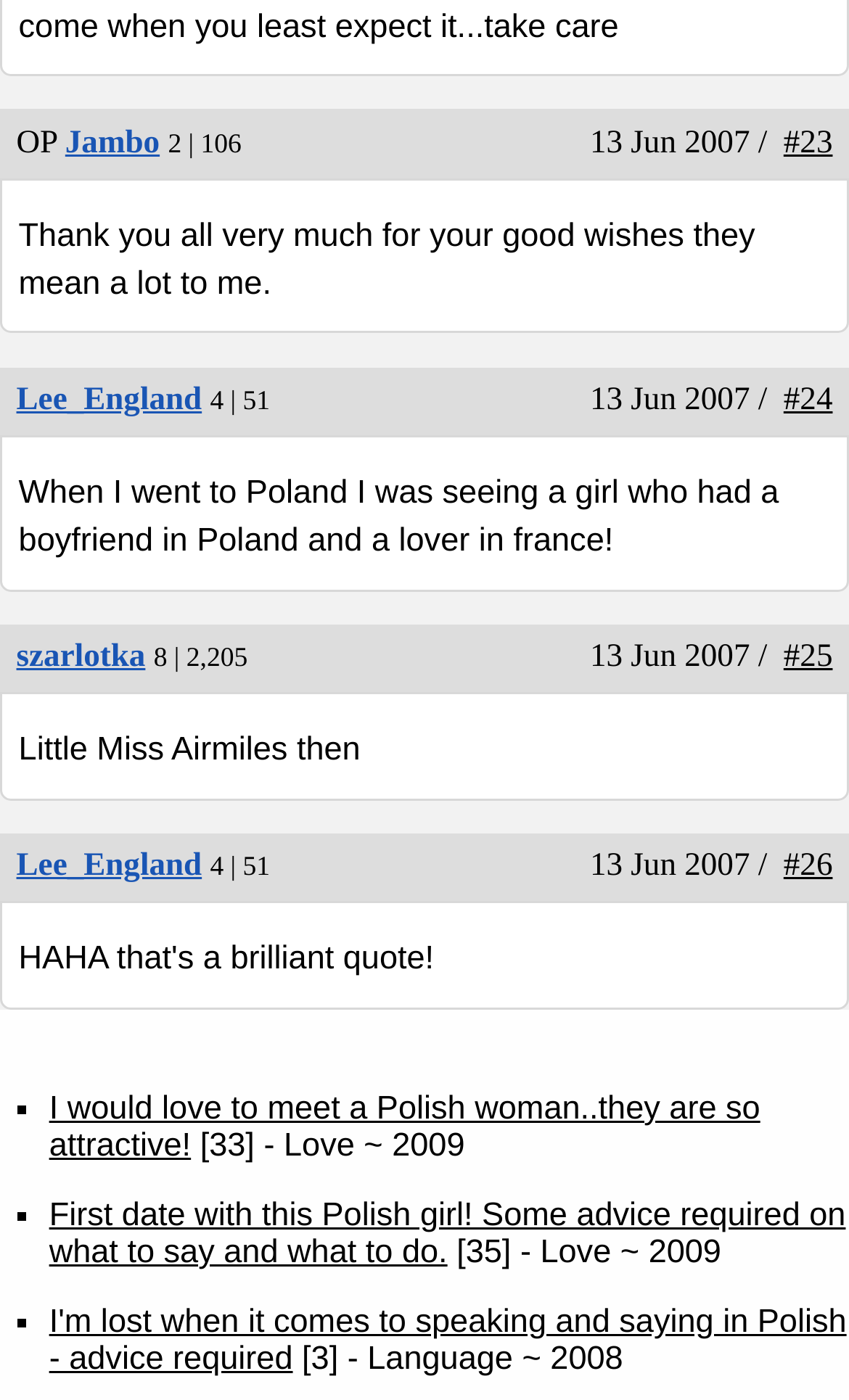What is the date of the oldest post?
Please provide a single word or phrase as your answer based on the image.

13 Jun 2007